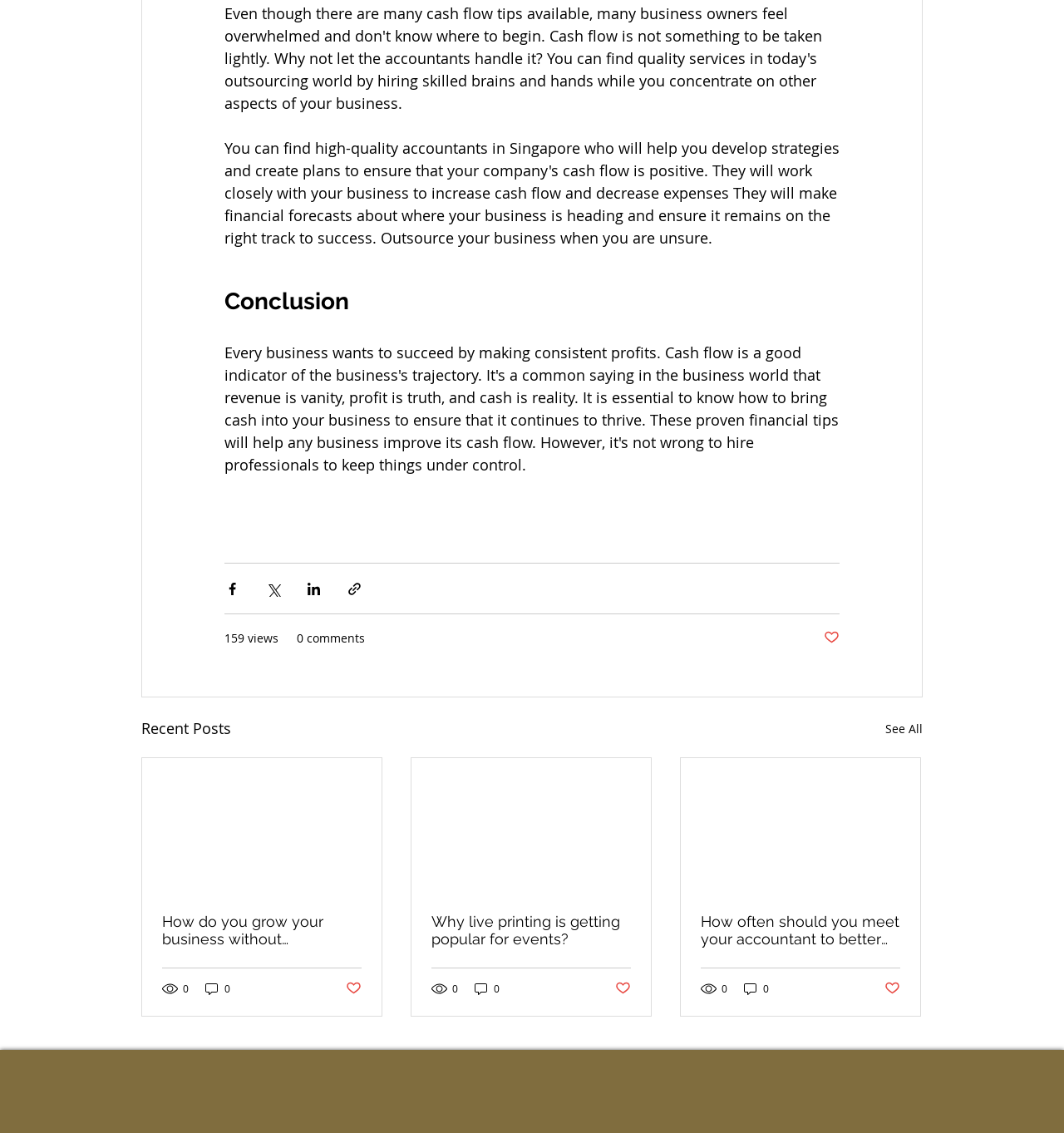Bounding box coordinates are to be given in the format (top-left x, top-left y, bottom-right x, bottom-right y). All values must be floating point numbers between 0 and 1. Provide the bounding box coordinate for the UI element described as: 0

[0.191, 0.866, 0.218, 0.88]